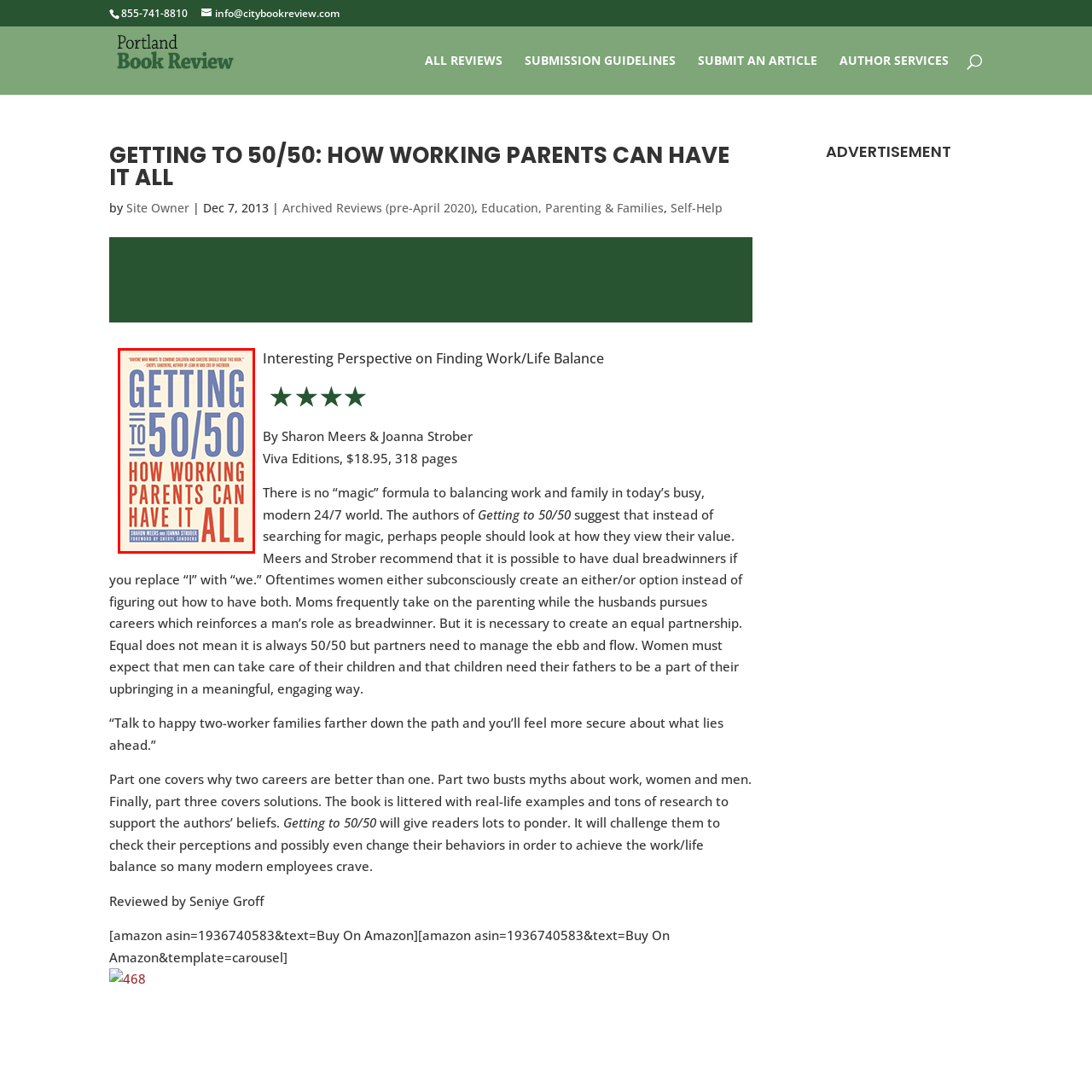Check the image highlighted by the red rectangle and provide a single word or phrase for the question:
What is the tone of the book cover?

Uplifting and supportive